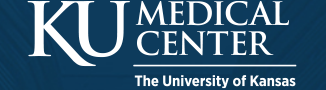What font style is used for the letters 'KU'?
Can you offer a detailed and complete answer to this question?

The prominent letters 'KU' are displayed in a bold, white font, which is a clean and professional style that conveys a sense of authority and trust in the field of medical education and healthcare.